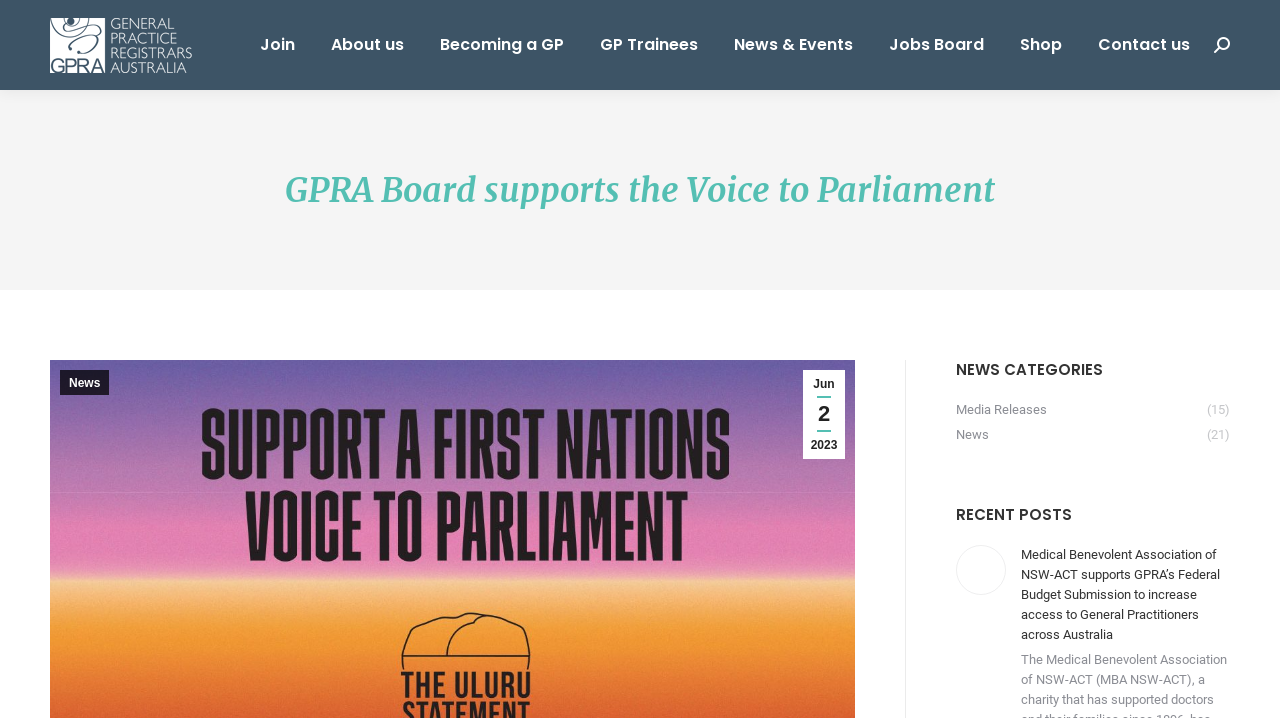Answer briefly with one word or phrase:
How many recent posts are displayed?

1